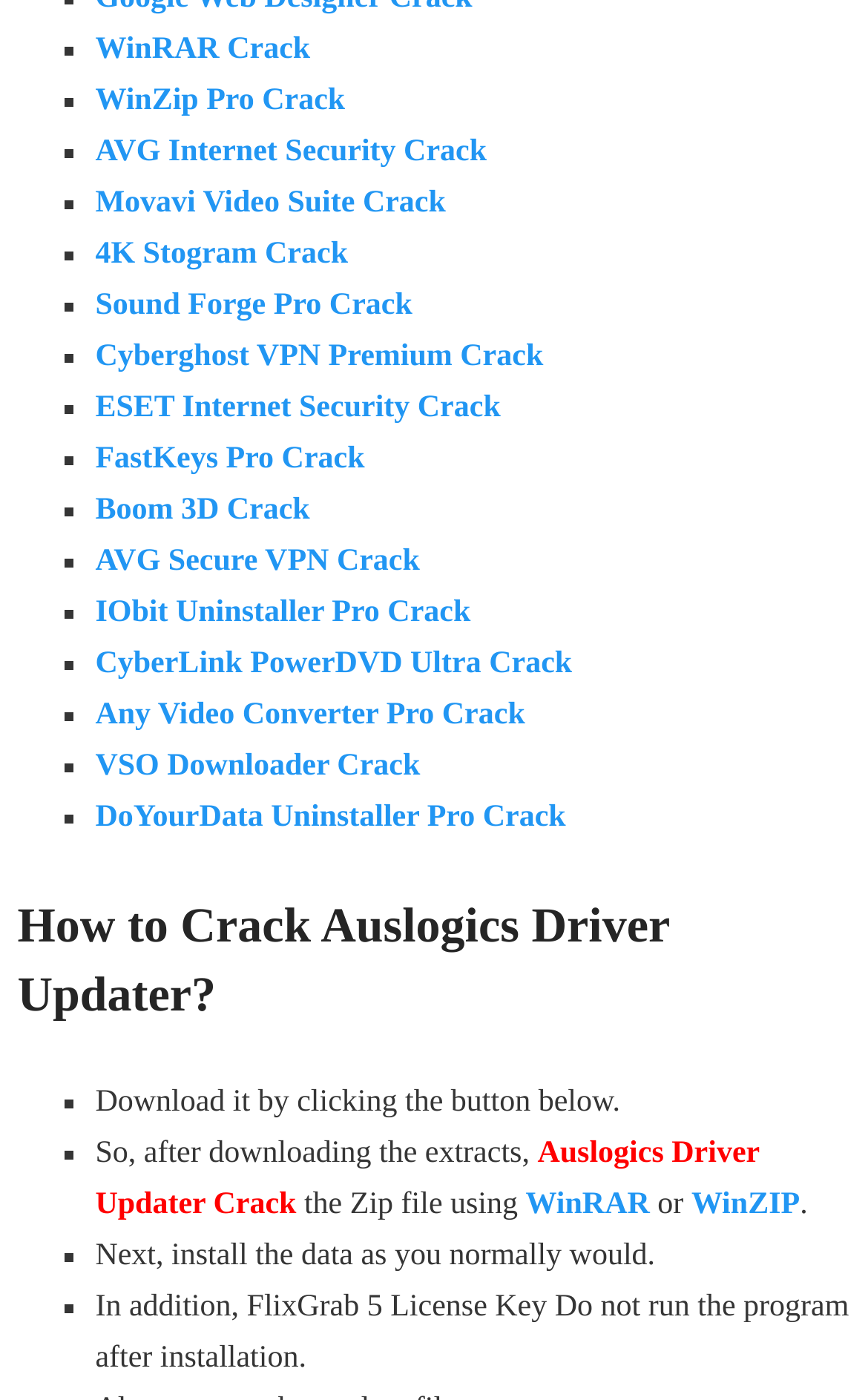Using the provided element description "ESET Internet Security Crack", determine the bounding box coordinates of the UI element.

[0.11, 0.28, 0.577, 0.304]